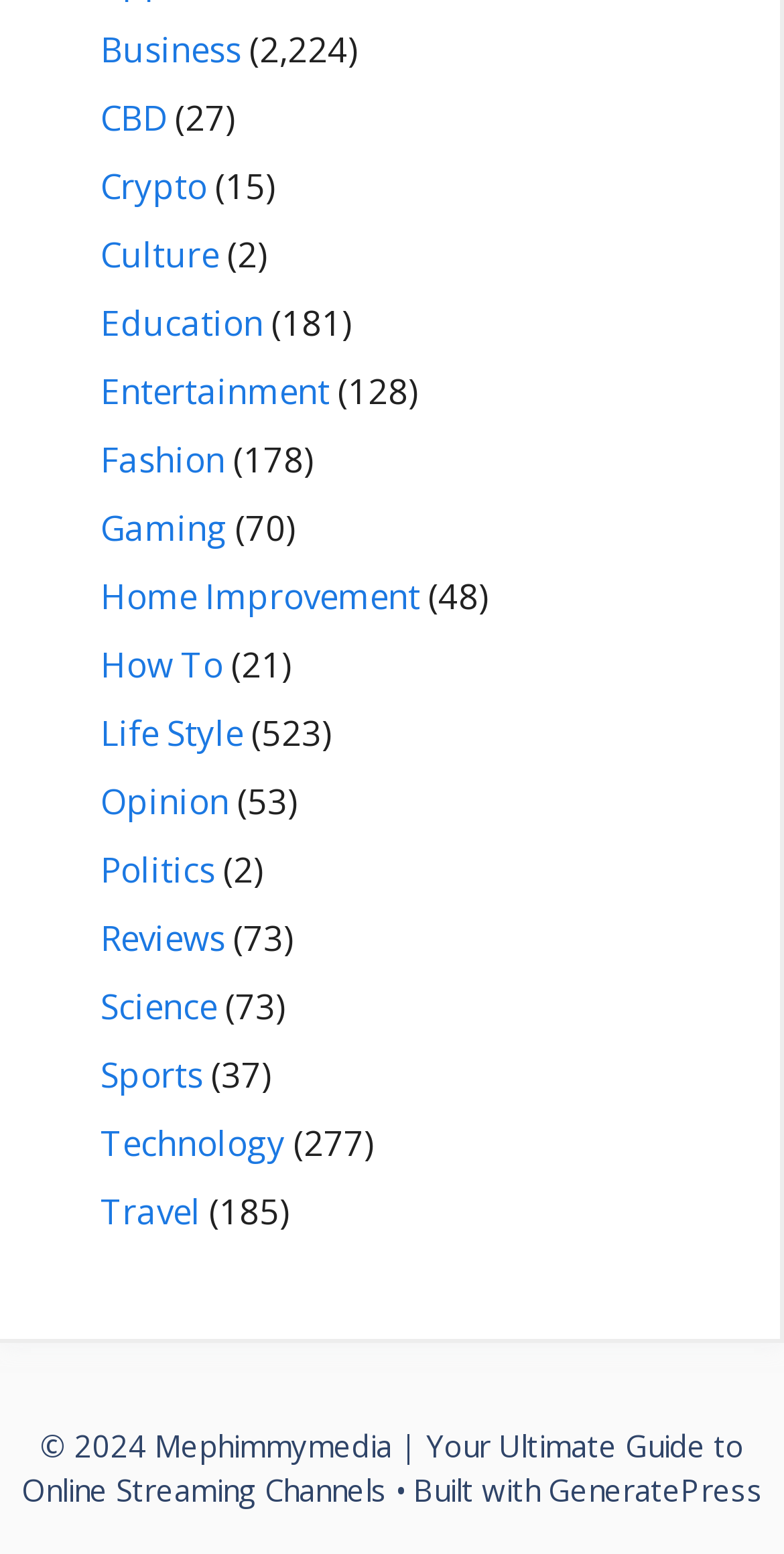Specify the bounding box coordinates of the element's area that should be clicked to execute the given instruction: "Explore Entertainment". The coordinates should be four float numbers between 0 and 1, i.e., [left, top, right, bottom].

[0.128, 0.237, 0.421, 0.267]